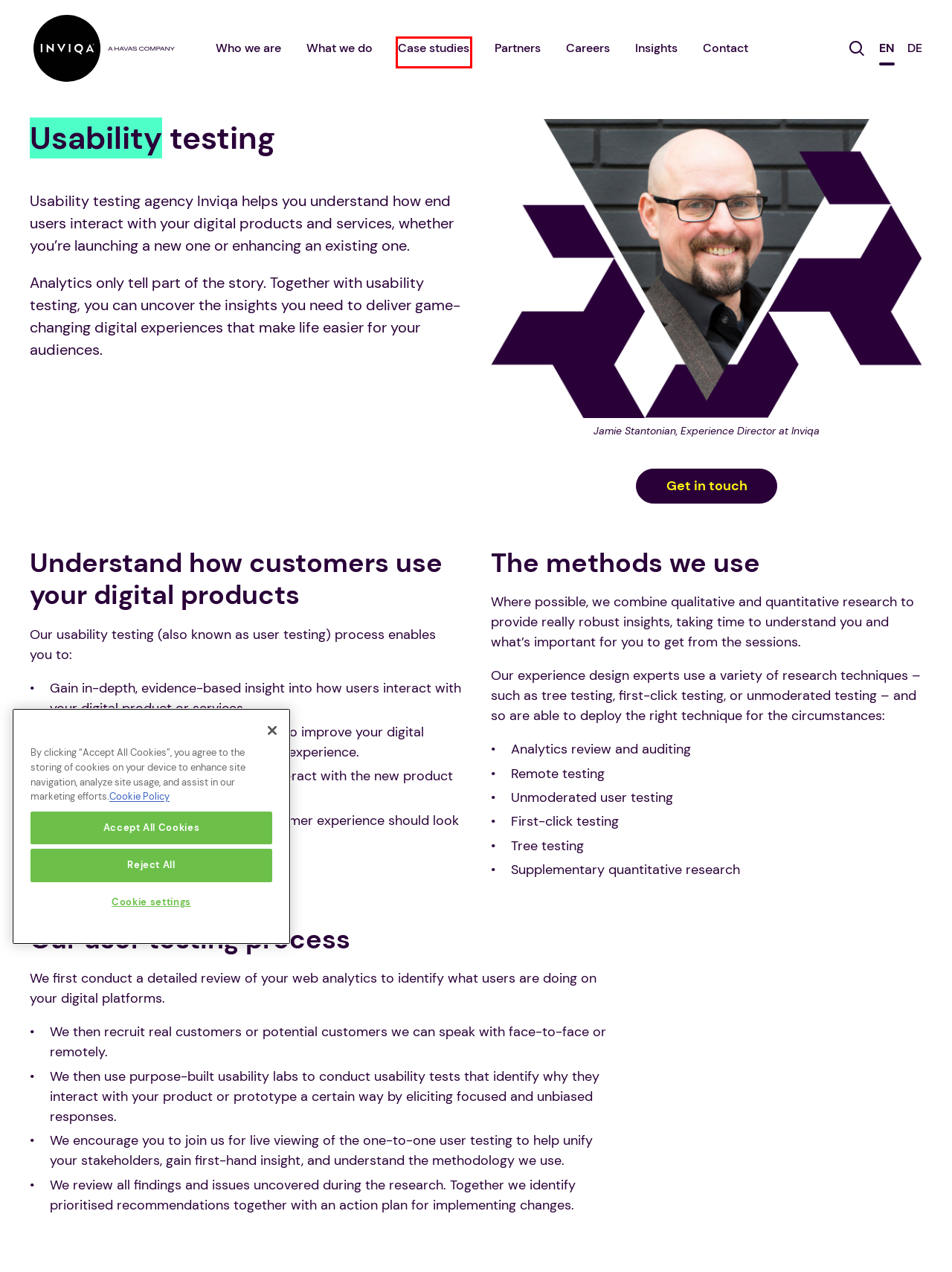Examine the screenshot of a webpage with a red bounding box around a UI element. Your task is to identify the webpage description that best corresponds to the new webpage after clicking the specified element. The given options are:
A. Dive into our case studies – Inviqa
B. UK Privacy Policy | Inviqa
C. Contact Inviqa
D. Meet the Inviqa team
E. Inviqa | UK Digital Product Agency | Havas CX
F. What we do at Inviqa
G. Be part of something special - Inviqa Careers - Inviqa
H. Tap into our tech partner ecosystem

A